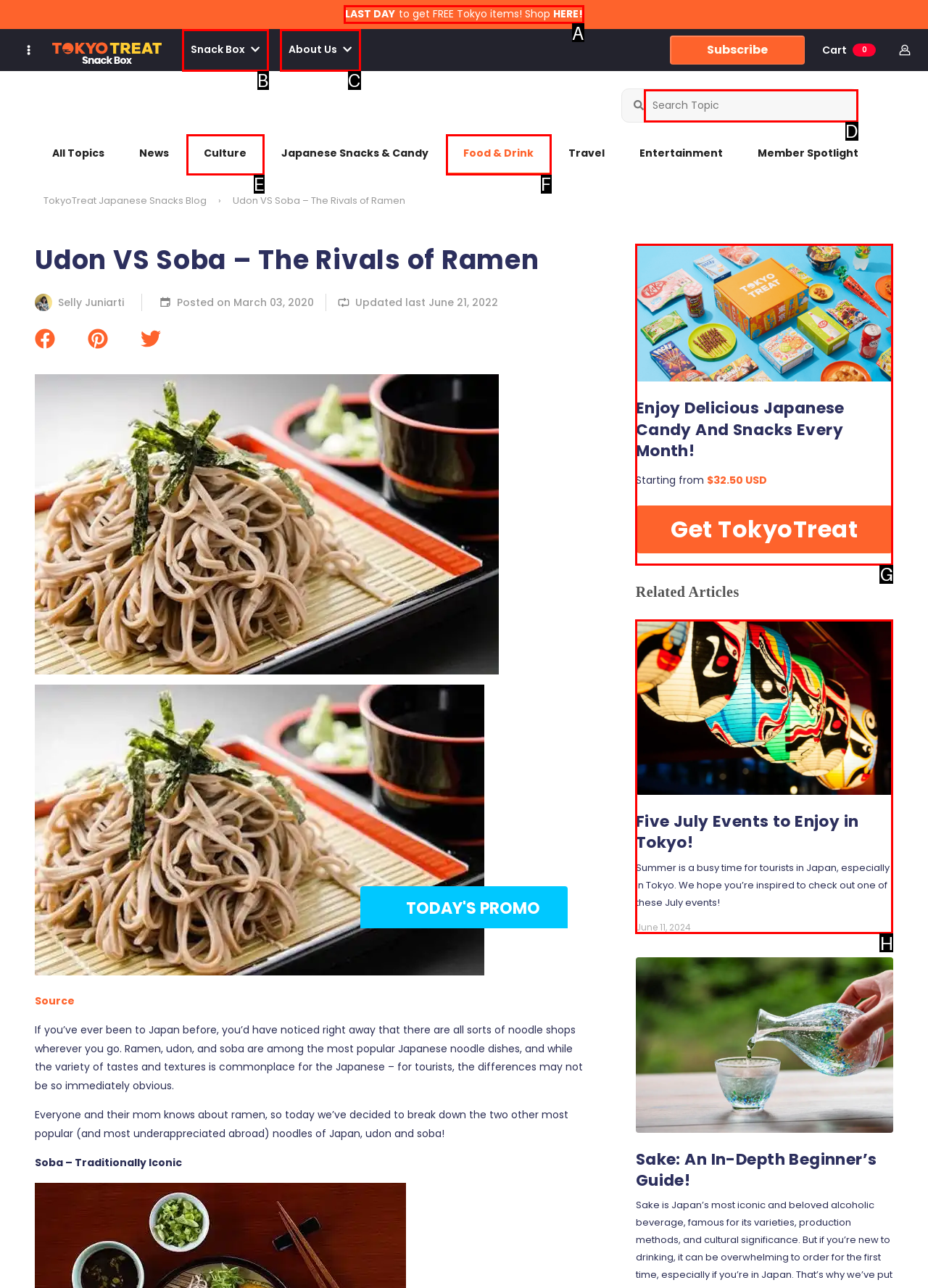Choose the option that aligns with the description: Food & Drink
Respond with the letter of the chosen option directly.

F